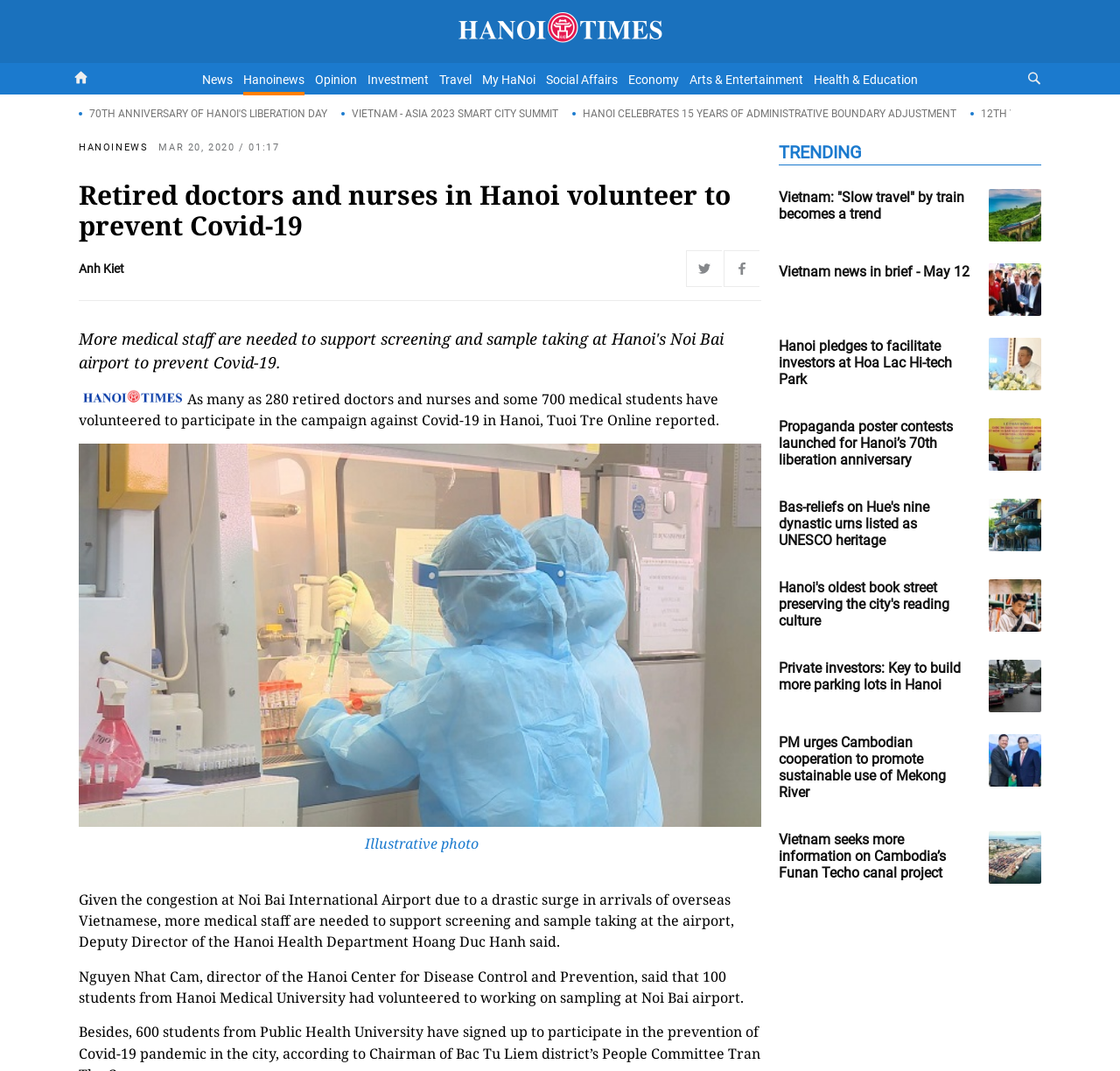Please provide a short answer using a single word or phrase for the question:
What is the name of the airport mentioned in the article?

Noi Bai airport